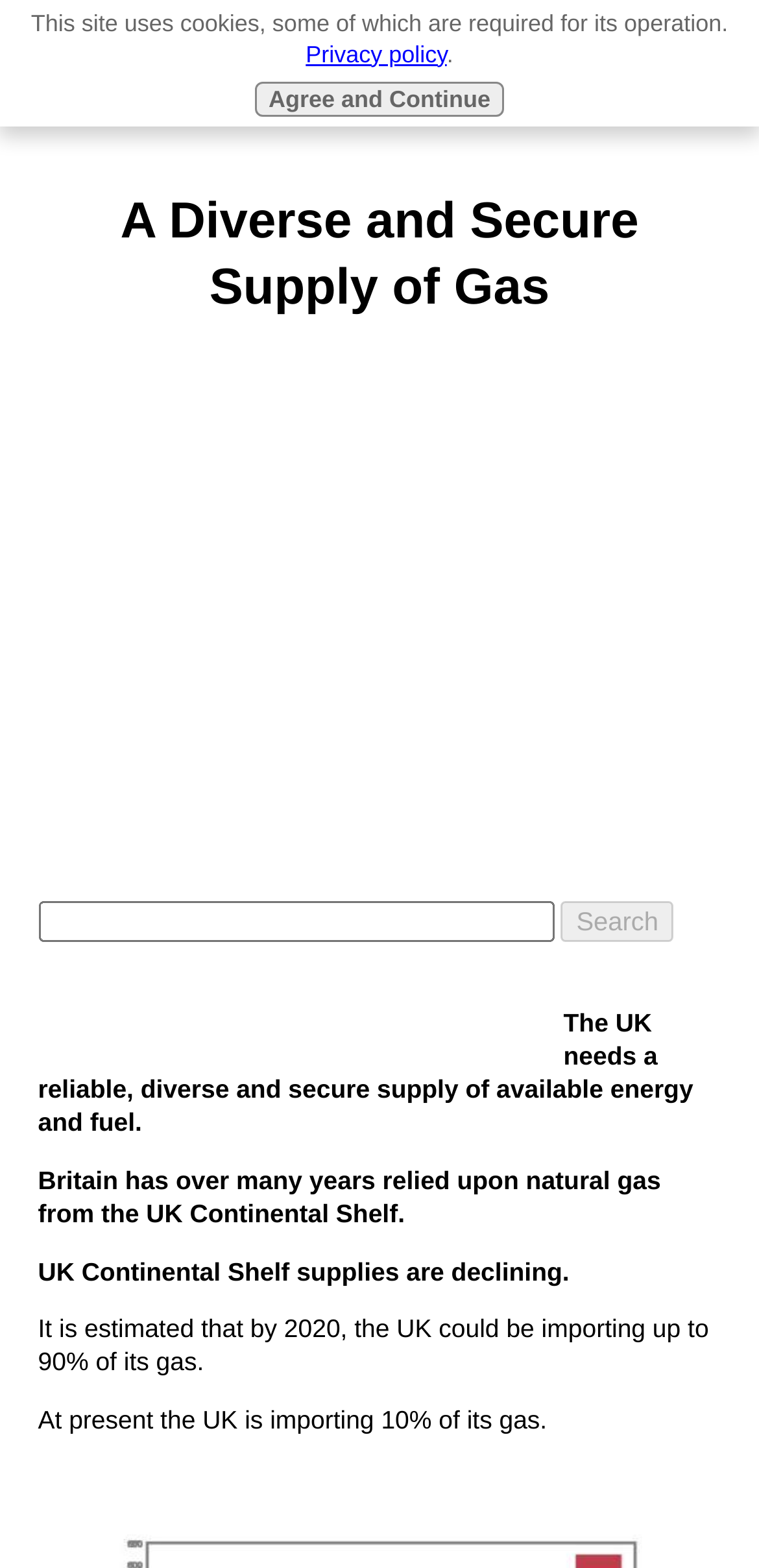Determine the bounding box for the UI element as described: "name="q"". The coordinates should be represented as four float numbers between 0 and 1, formatted as [left, top, right, bottom].

[0.05, 0.575, 0.729, 0.601]